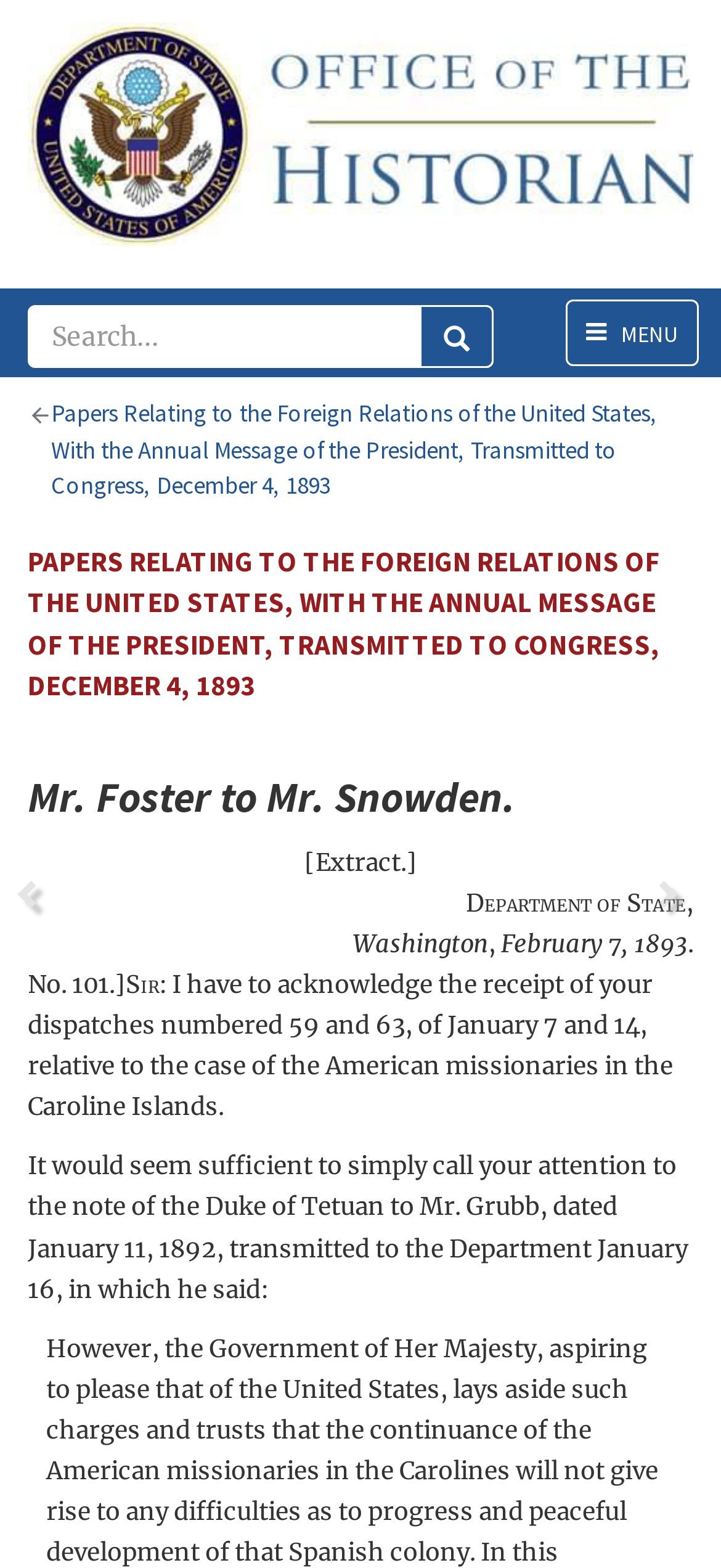What is the title of the document?
Based on the image, give a concise answer in the form of a single word or short phrase.

Papers Relating to the Foreign Relations of the United States